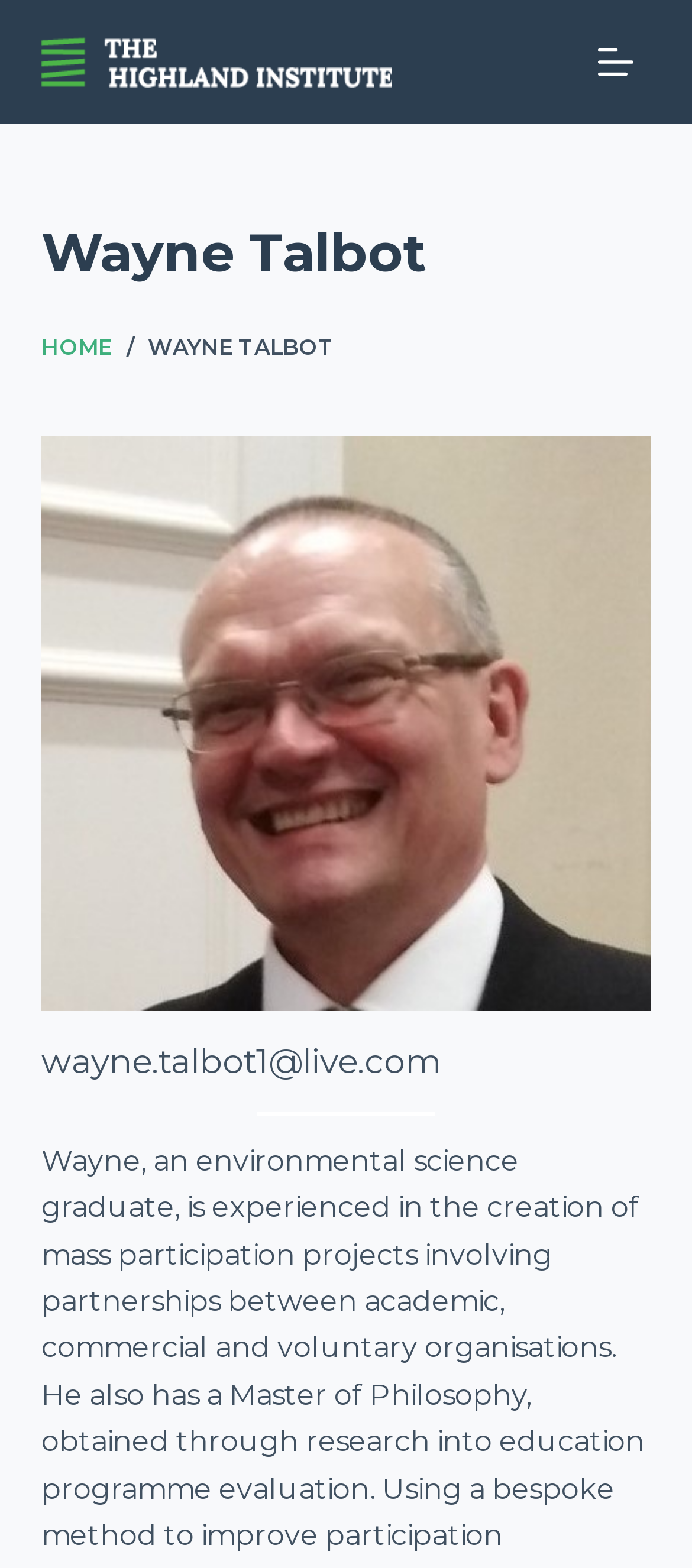What is the email address displayed on the webpage?
Using the image as a reference, deliver a detailed and thorough answer to the question.

I found the email address by looking at the text elements on the webpage. Specifically, I found a StaticText element with the text 'wayne.talbot1@live.com' located at coordinates [0.06, 0.664, 0.64, 0.69]. This suggests that the email address is prominently displayed on the webpage.